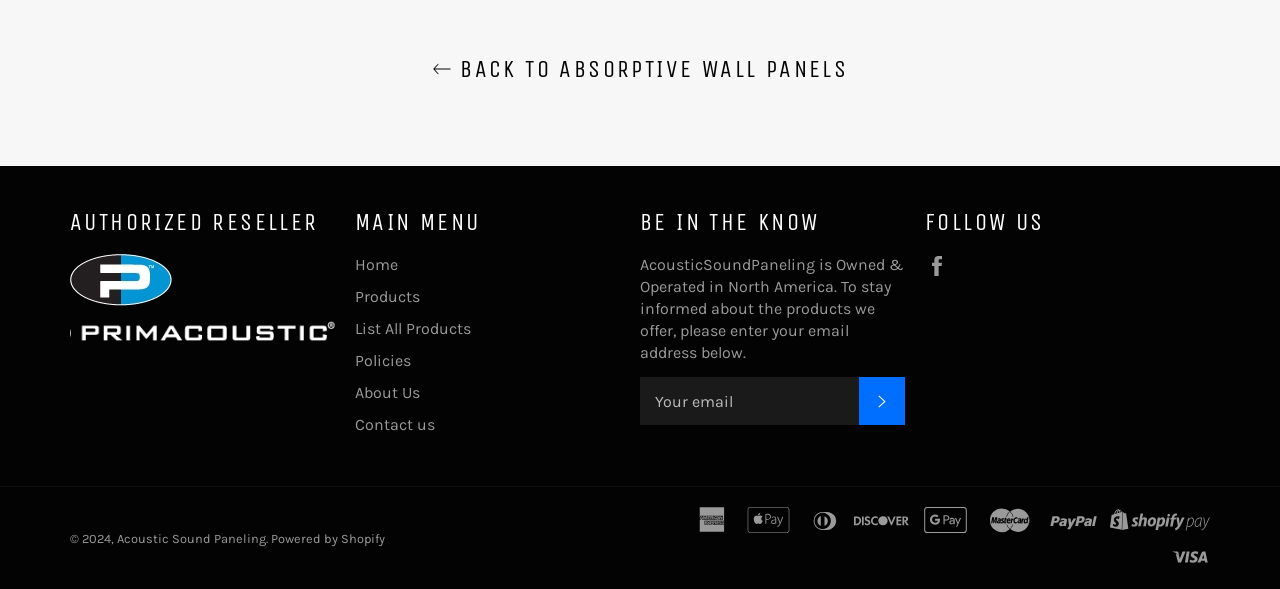Locate the bounding box coordinates of the element's region that should be clicked to carry out the following instruction: "Follow on Facebook". The coordinates need to be four float numbers between 0 and 1, i.e., [left, top, right, bottom].

[0.723, 0.432, 0.749, 0.473]